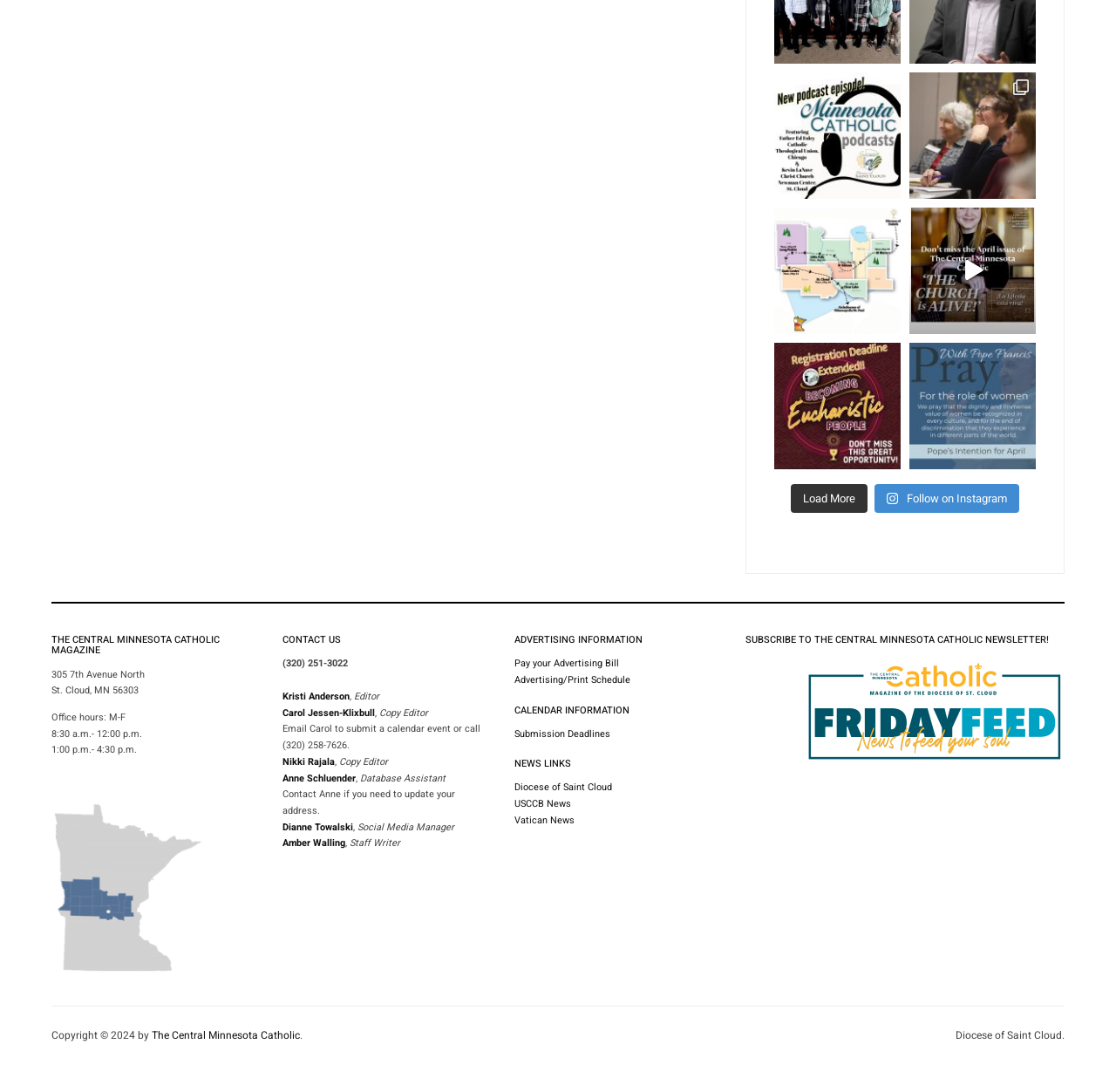Who is the editor of the magazine mentioned on this webpage?
Answer with a single word or phrase, using the screenshot for reference.

Kristi Anderson